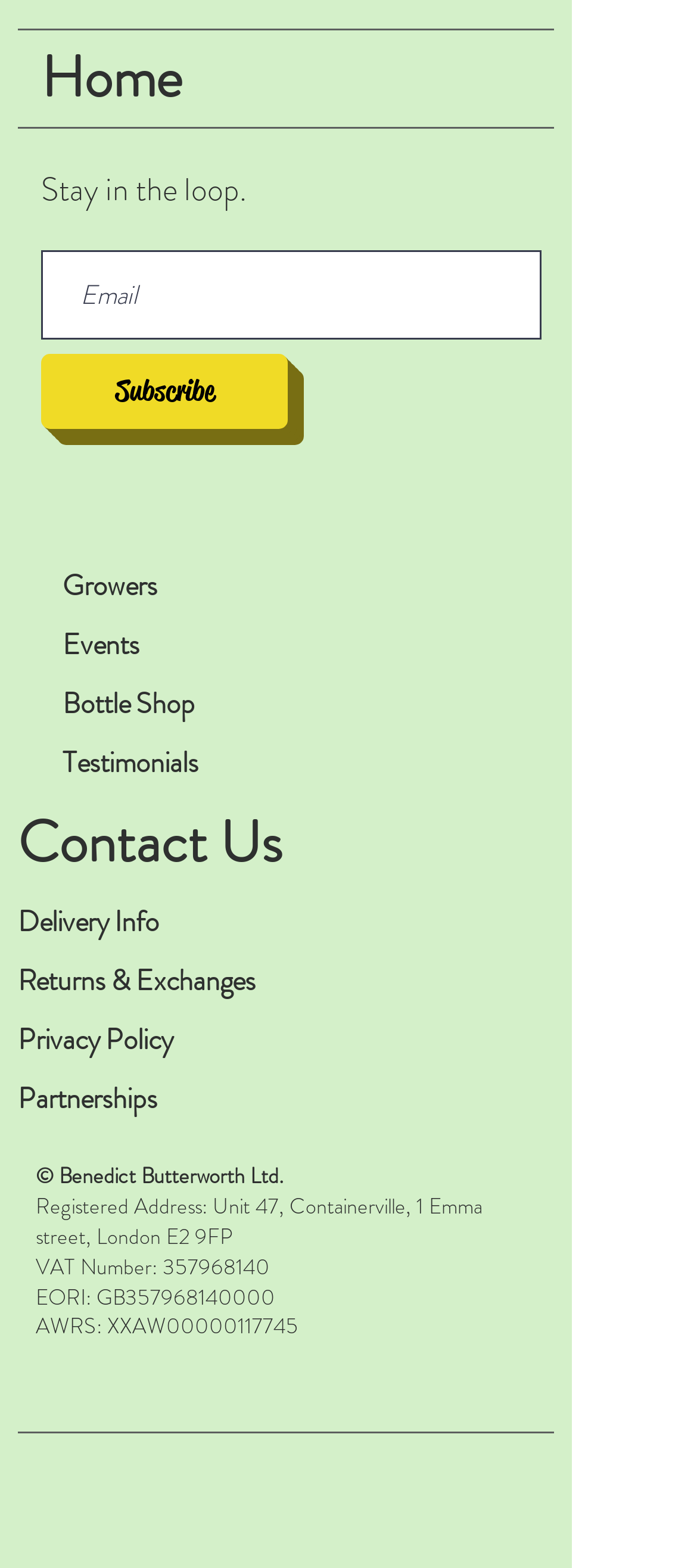Predict the bounding box of the UI element based on the description: "Growers". The coordinates should be four float numbers between 0 and 1, formatted as [left, top, right, bottom].

[0.09, 0.36, 0.226, 0.387]